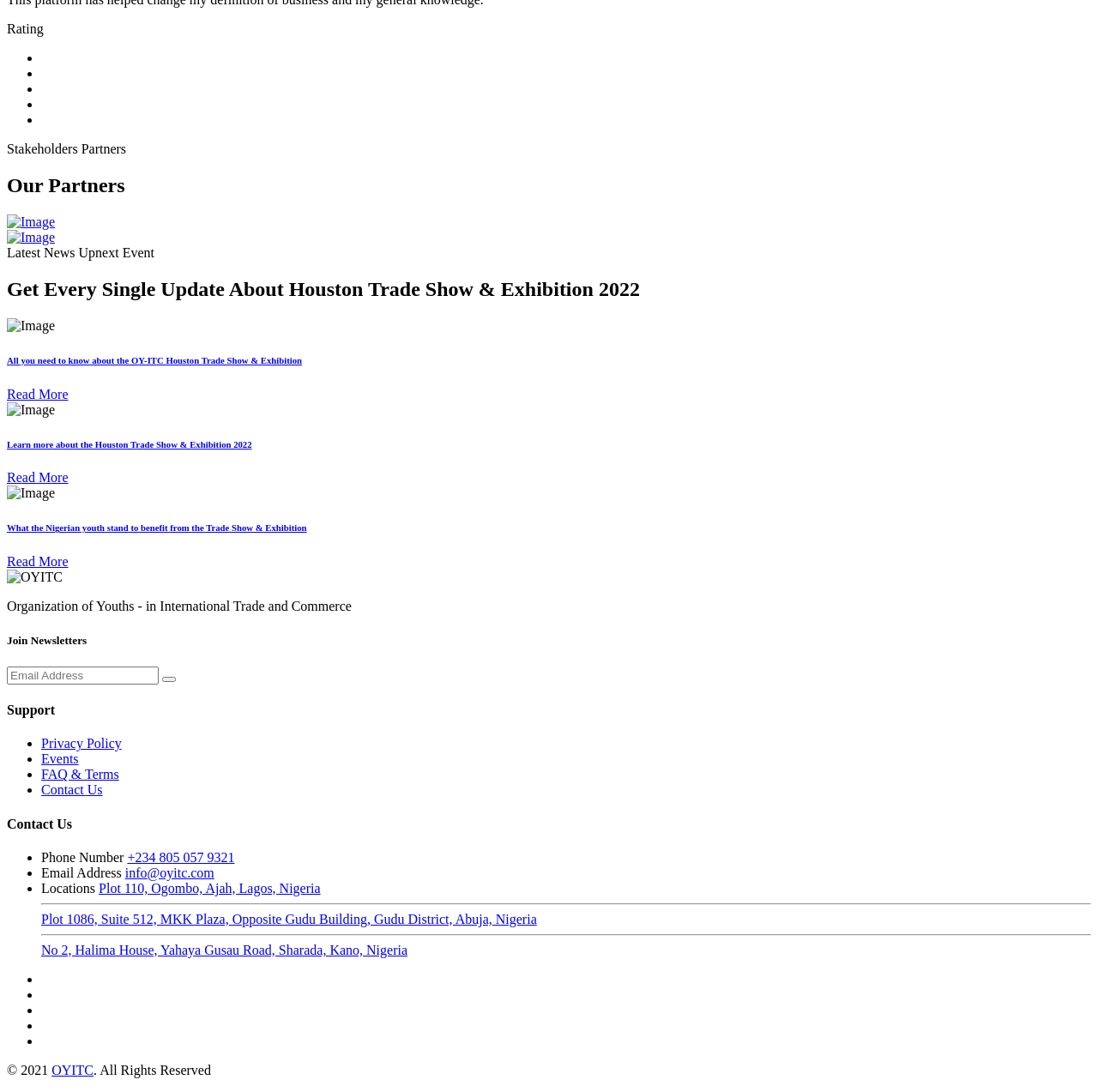What is the name of the organization?
Kindly offer a detailed explanation using the data available in the image.

The name of the organization can be found at the bottom of the webpage, where it says 'Organization of Youths - in International Trade and Commerce'.